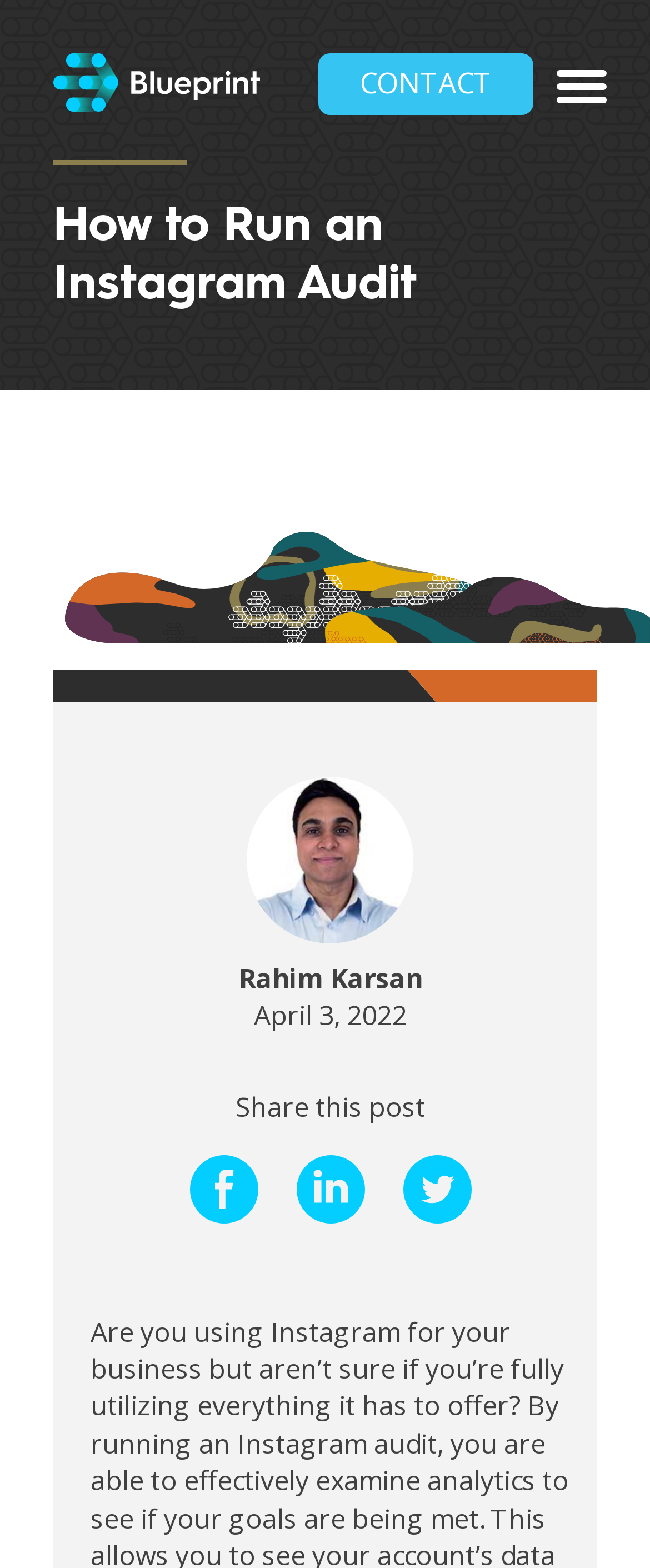Using details from the image, please answer the following question comprehensively:
What is the date of the post?

I found the date by looking at the text next to the clock icon, which is located below the author's name and above the social media sharing links.